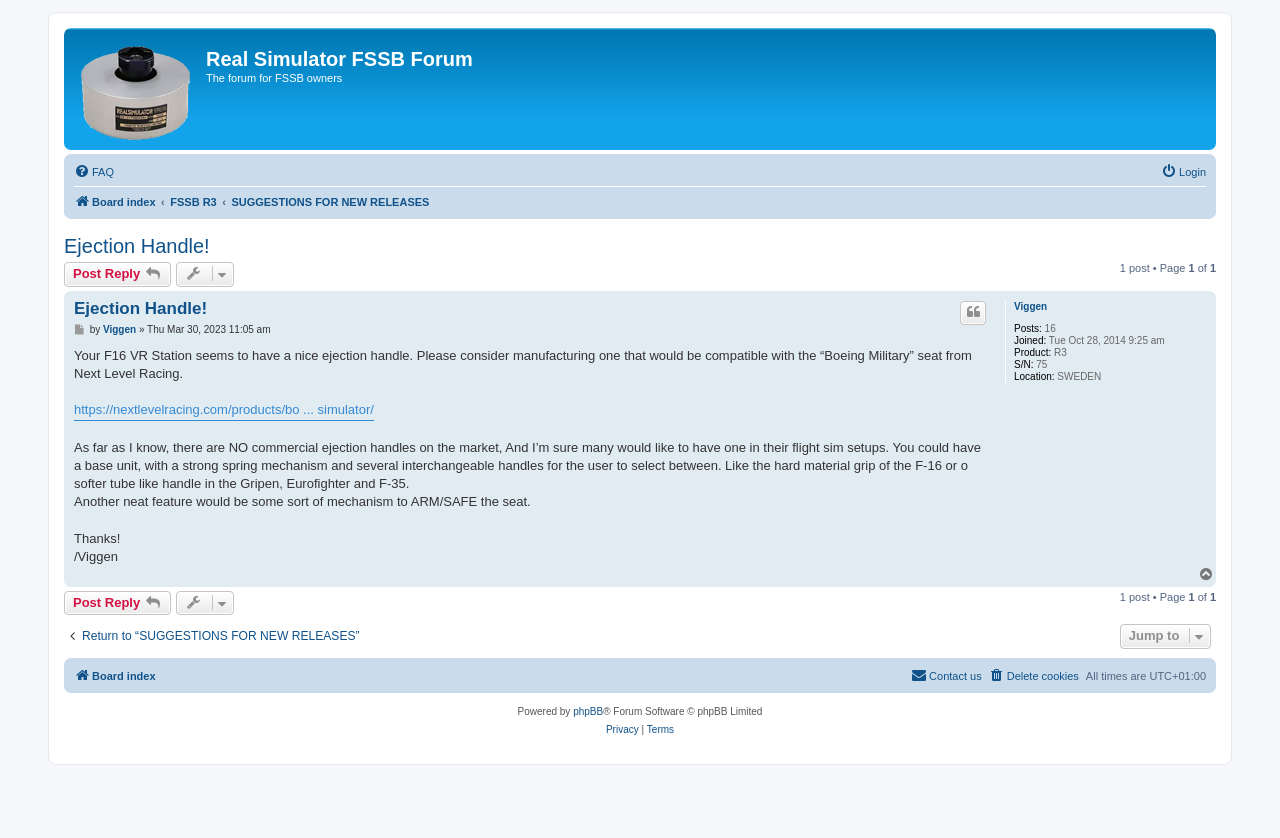Please determine the main heading text of this webpage.

Real Simulator FSSB Forum